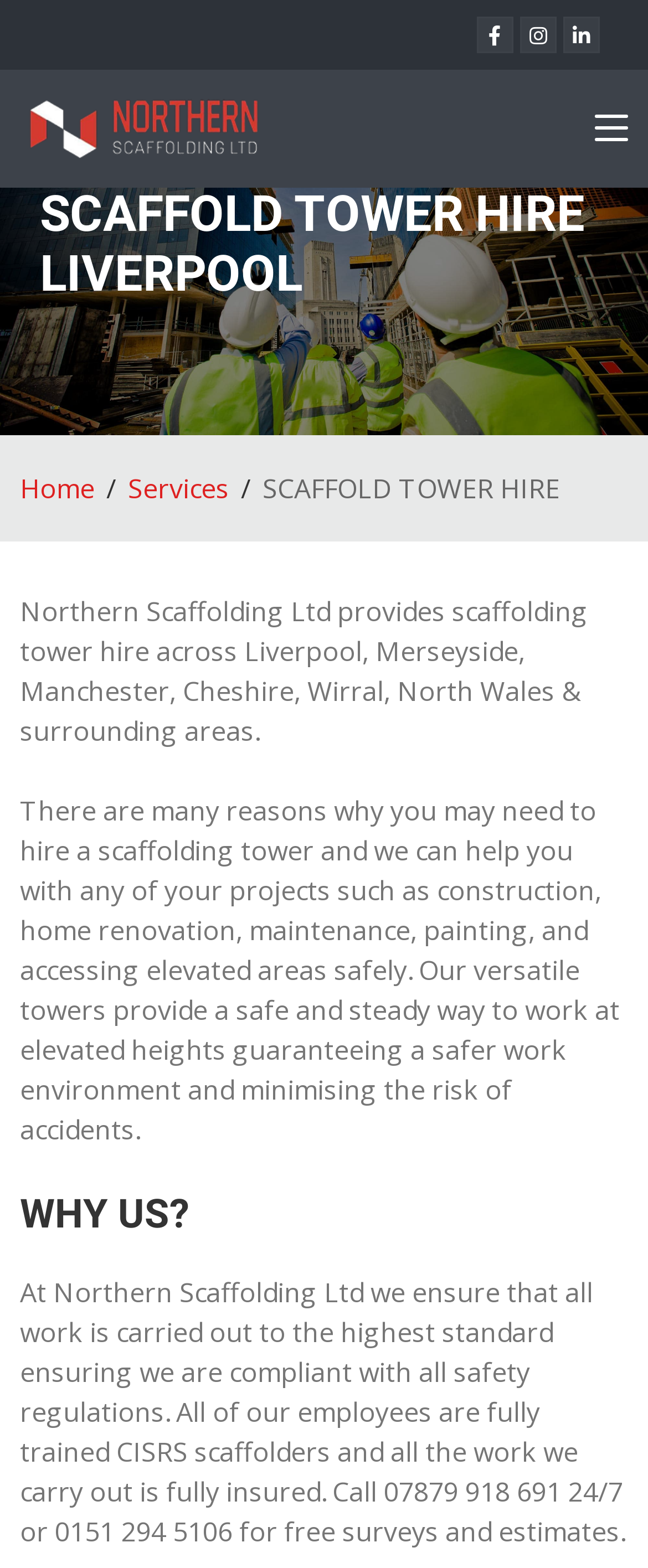Using the provided element description: "Home", determine the bounding box coordinates of the corresponding UI element in the screenshot.

[0.031, 0.3, 0.146, 0.323]